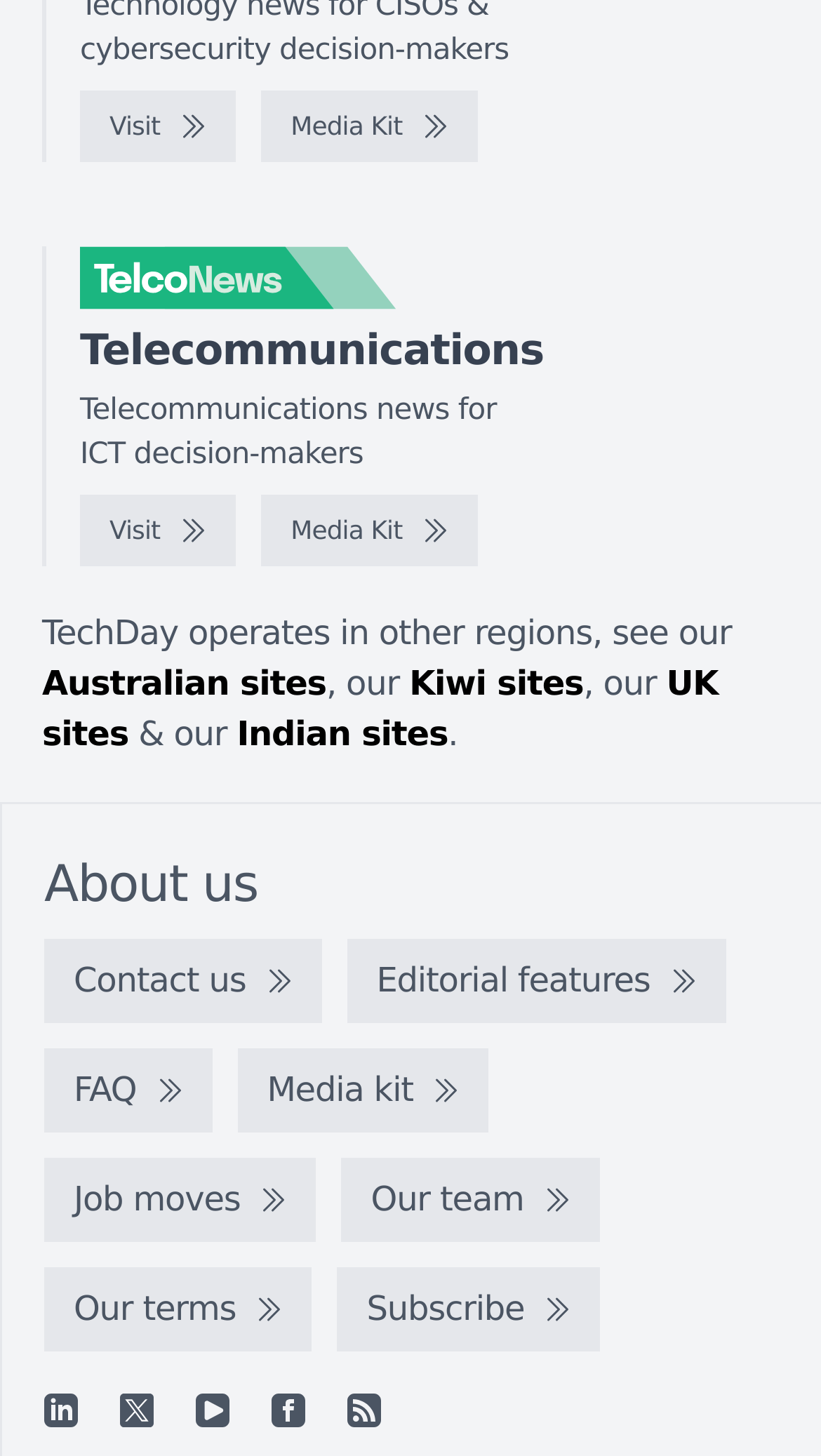Find the bounding box coordinates of the element to click in order to complete the given instruction: "Subscribe to the newsletter."

[0.411, 0.871, 0.731, 0.929]